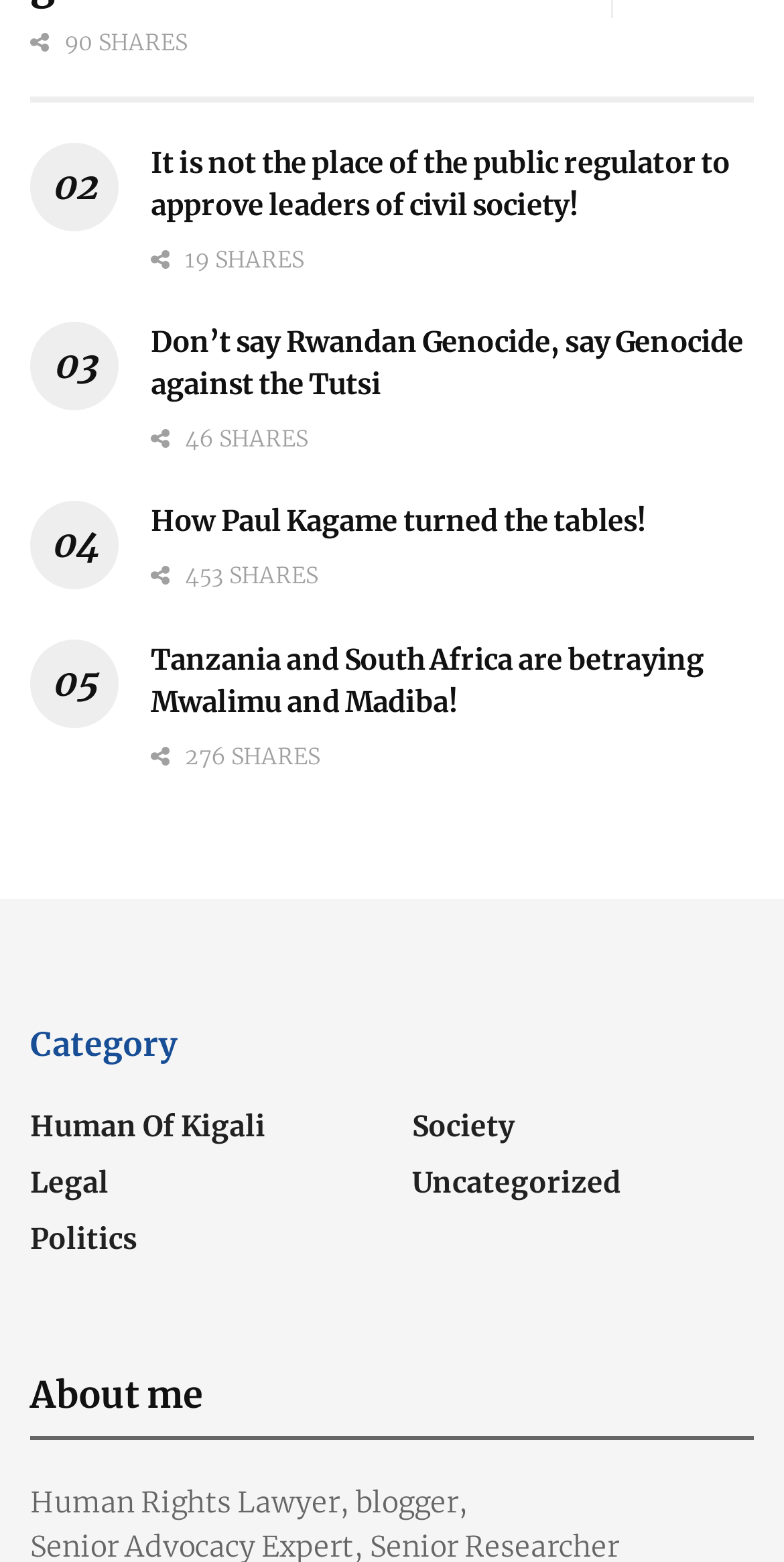Based on the element description: "Share 110", identify the bounding box coordinates for this UI element. The coordinates must be four float numbers between 0 and 1, listed as [left, top, right, bottom].

[0.192, 0.499, 0.341, 0.545]